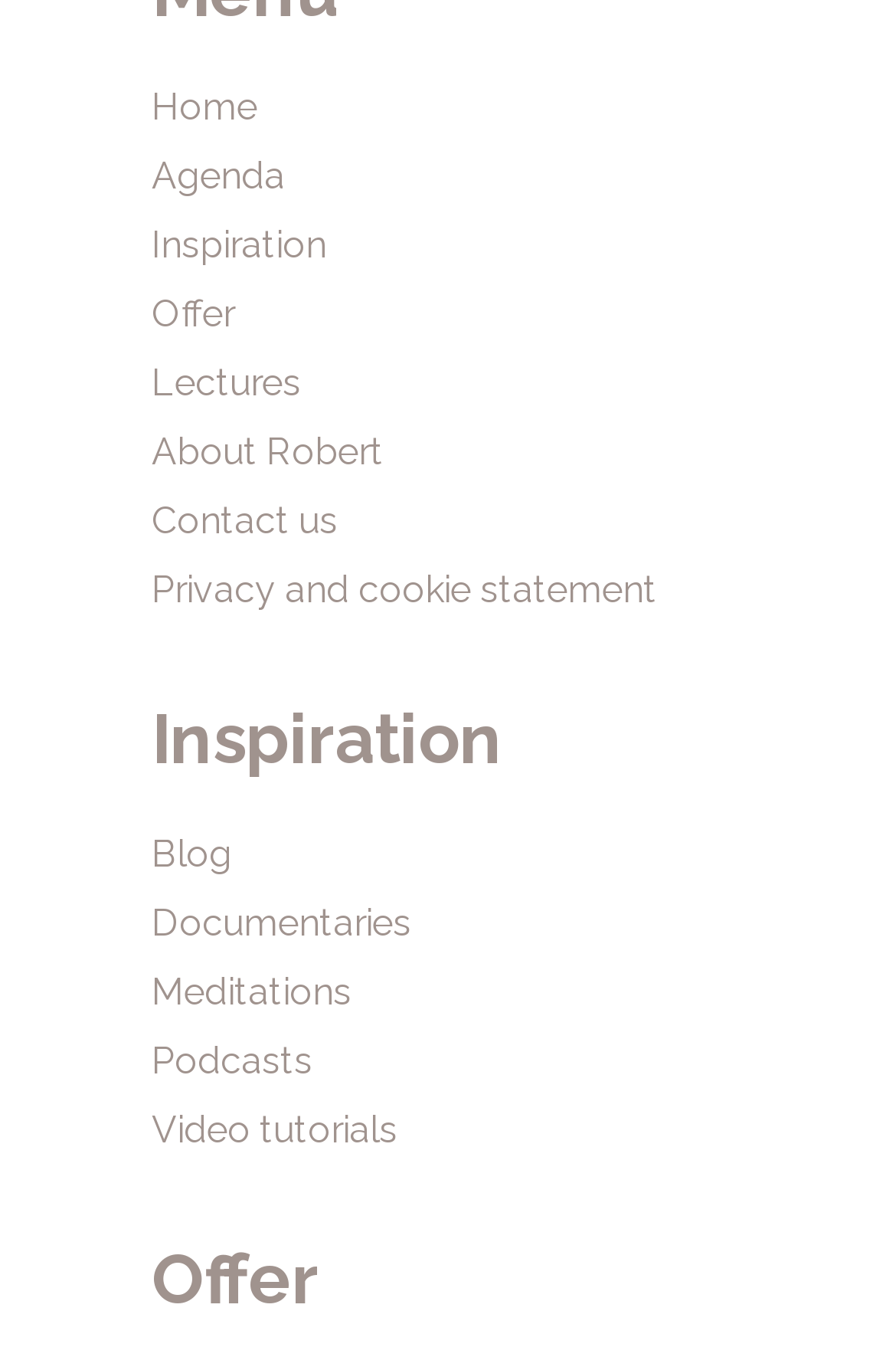Indicate the bounding box coordinates of the element that must be clicked to execute the instruction: "view inspiration". The coordinates should be given as four float numbers between 0 and 1, i.e., [left, top, right, bottom].

[0.169, 0.165, 0.364, 0.198]